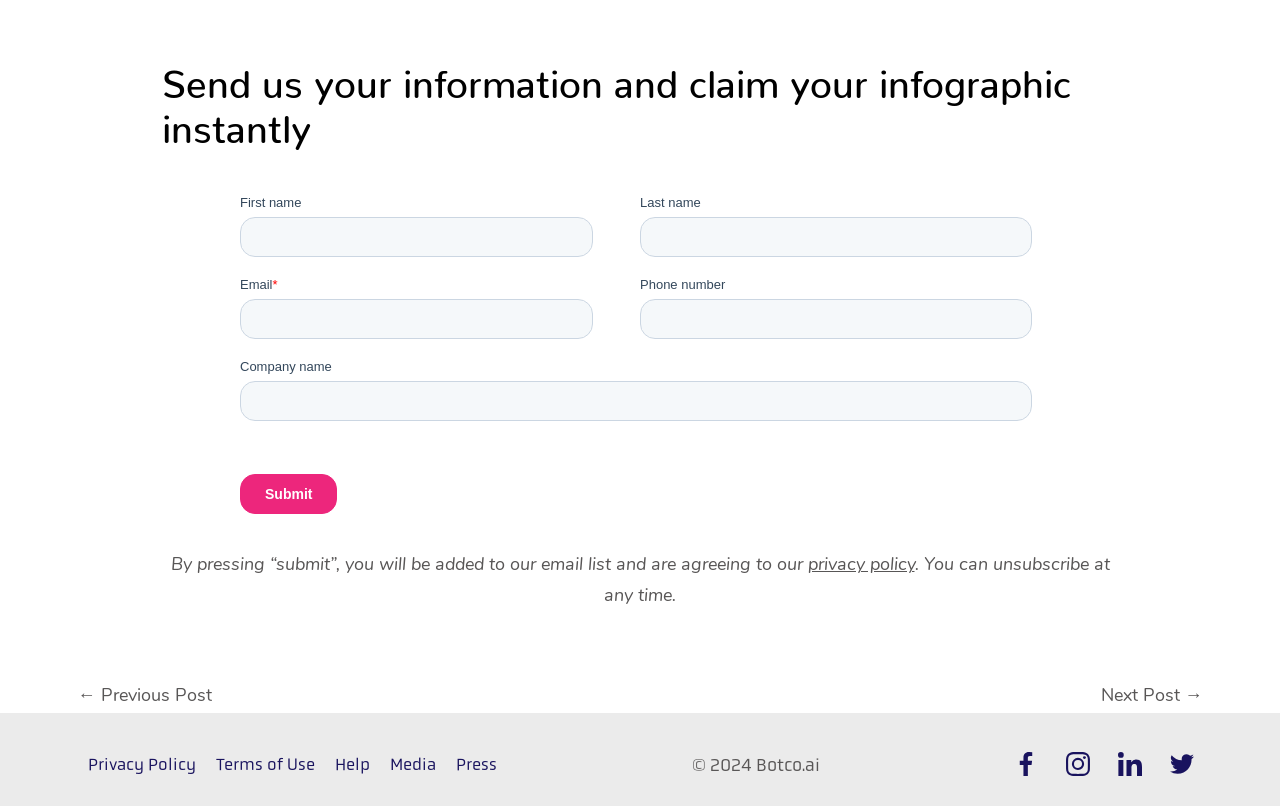Respond with a single word or phrase for the following question: 
What social media platforms are linked on the webpage?

Facebook, Instagram, LinkedIn, Twitter